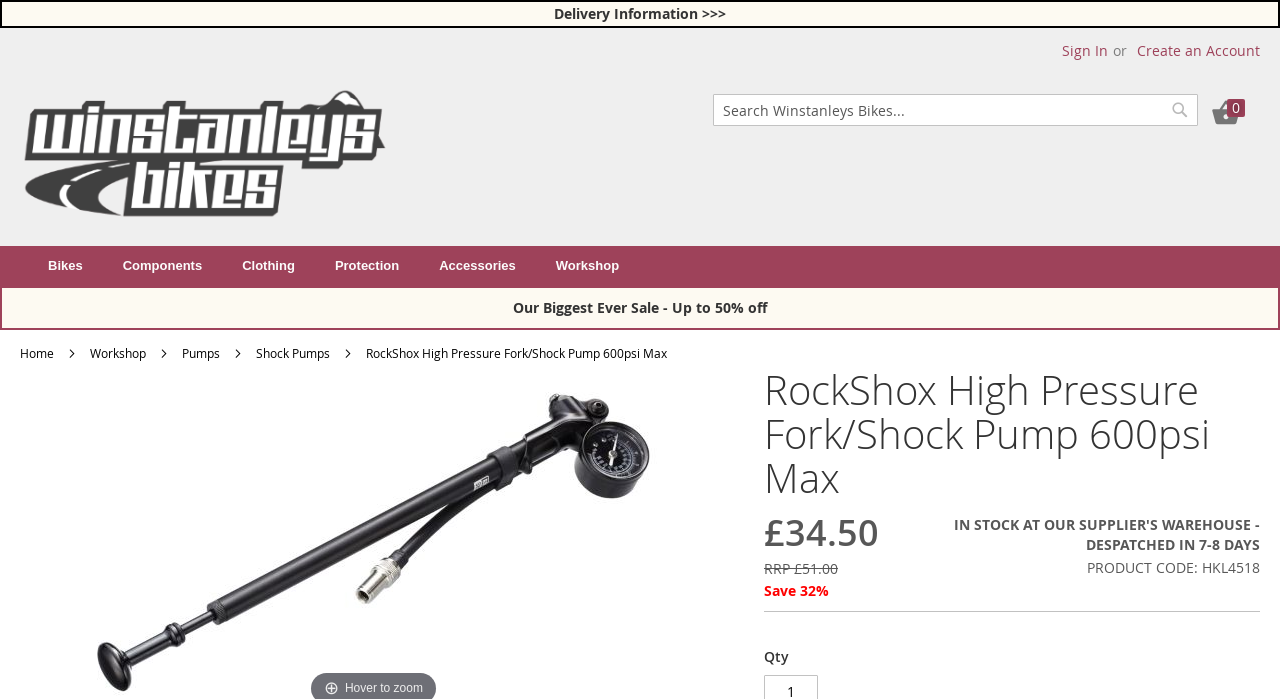Identify the bounding box coordinates of the clickable region to carry out the given instruction: "Sign in to your account".

[0.83, 0.059, 0.866, 0.087]